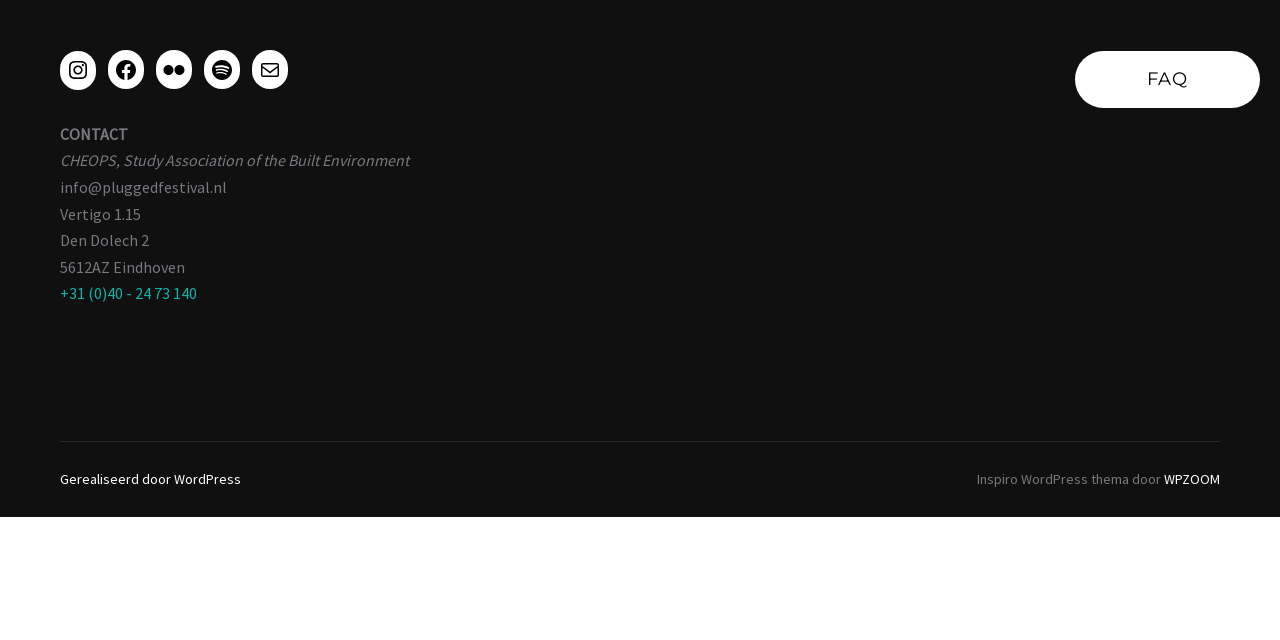Based on the element description: "Facebook", identify the UI element and provide its bounding box coordinates. Use four float numbers between 0 and 1, [left, top, right, bottom].

[0.084, 0.081, 0.112, 0.137]